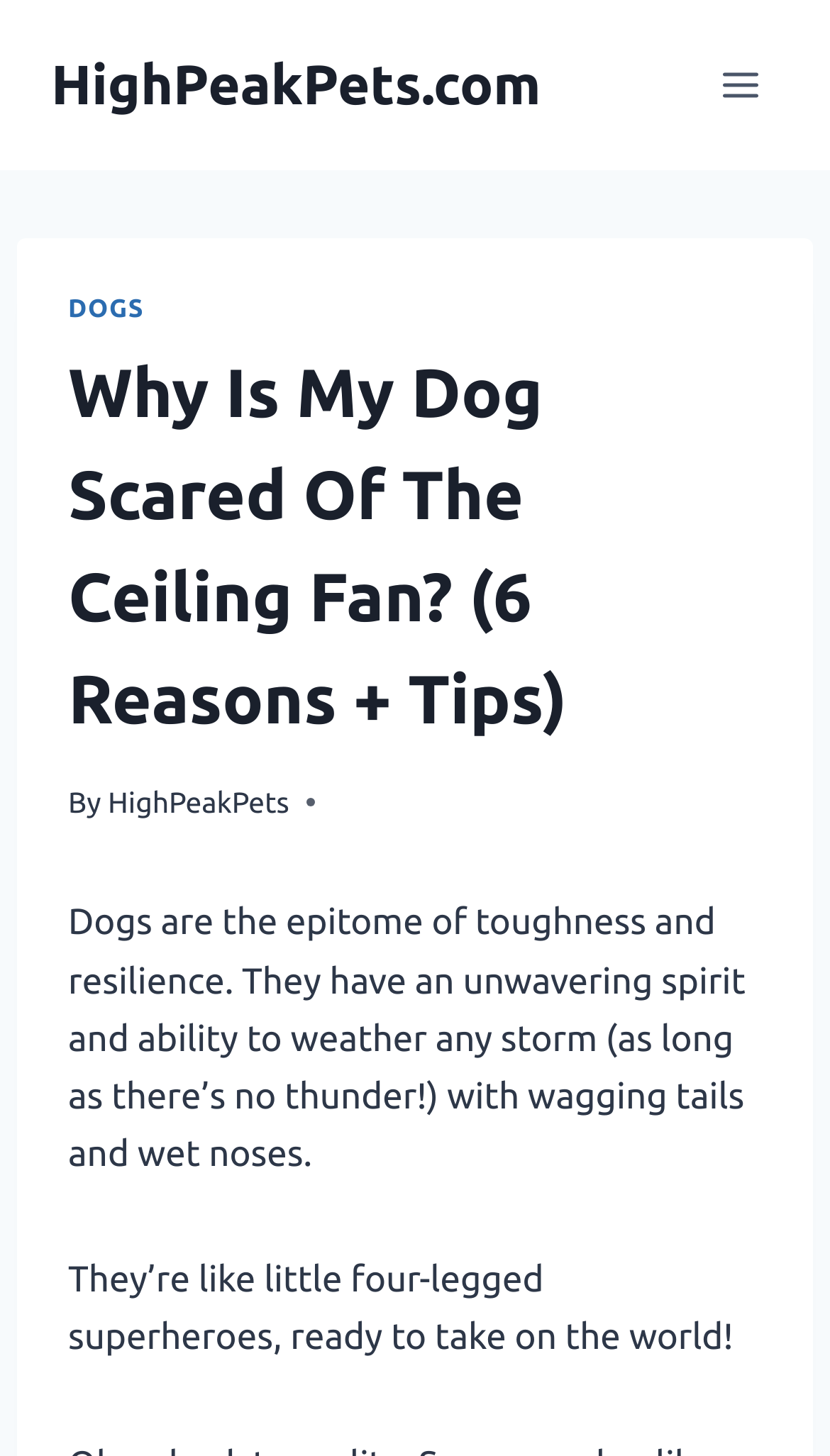Is the menu expanded? Look at the image and give a one-word or short phrase answer.

No